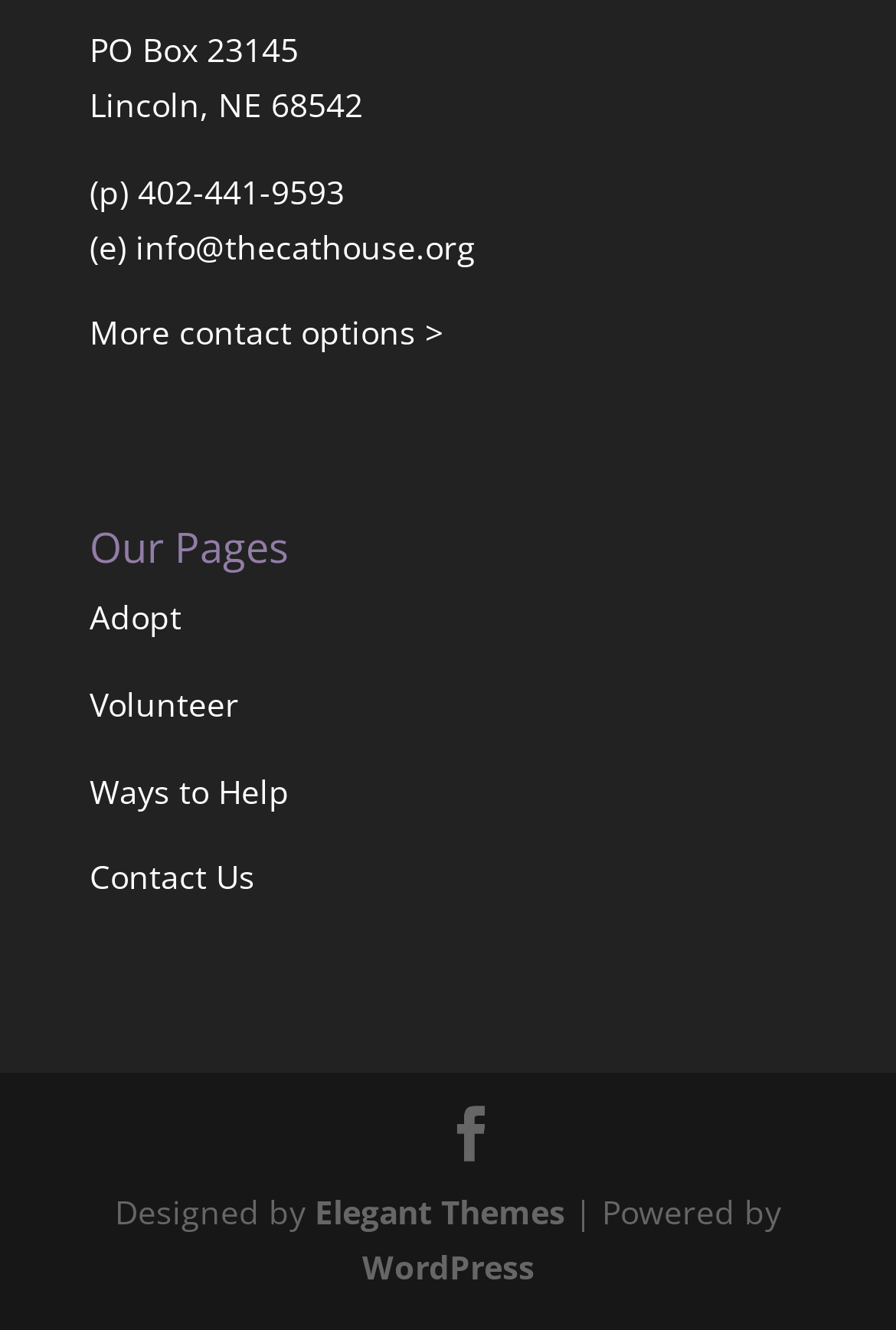Please identify the bounding box coordinates of the clickable area that will allow you to execute the instruction: "Send an email".

[0.151, 0.169, 0.531, 0.201]